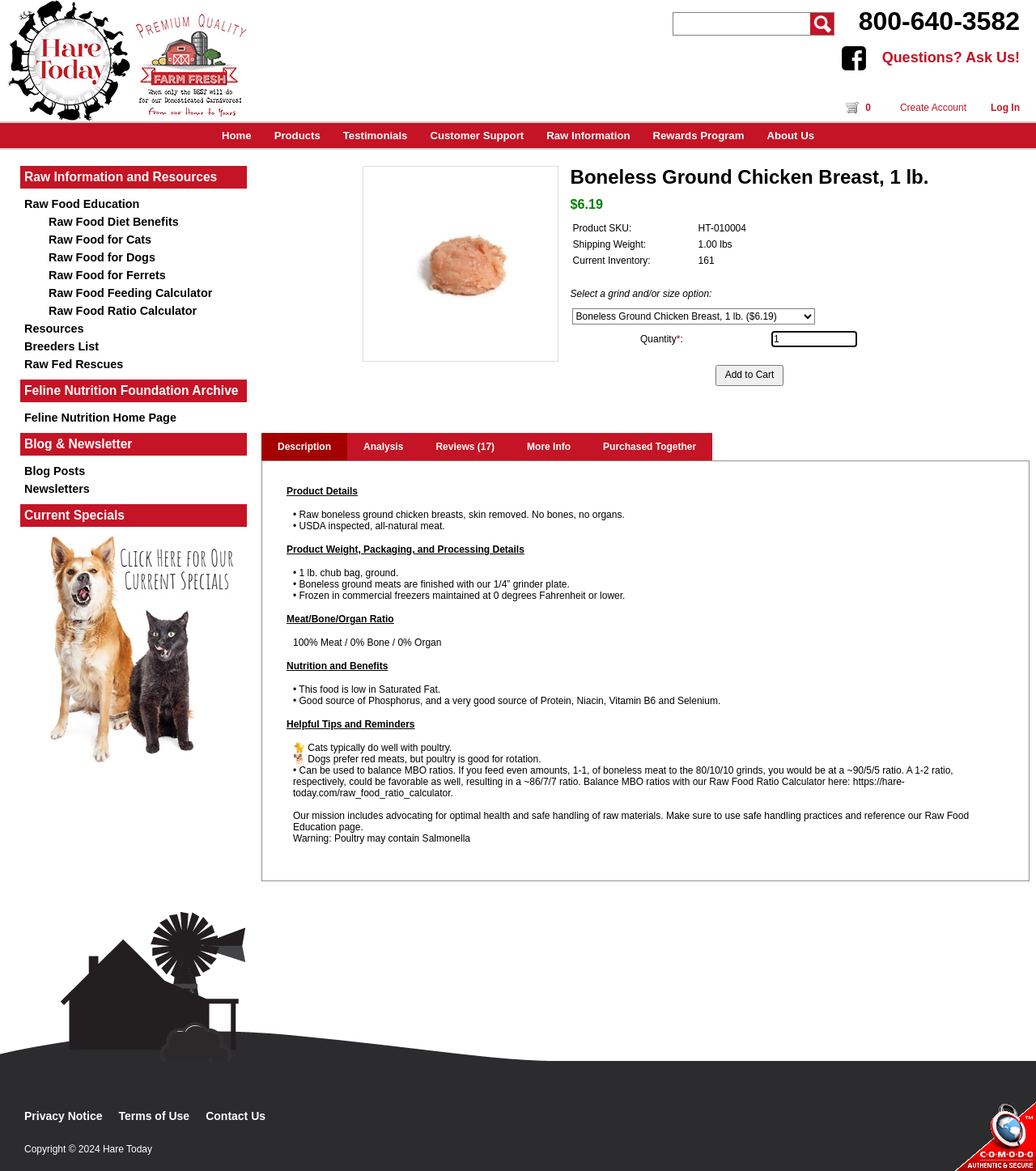Using details from the image, please answer the following question comprehensively:
What is the recommended grind and/or size option?

I found the recommended grind and/or size option by looking at the combobox with the label 'Select a grind and/or size option:' which is located below the product details.